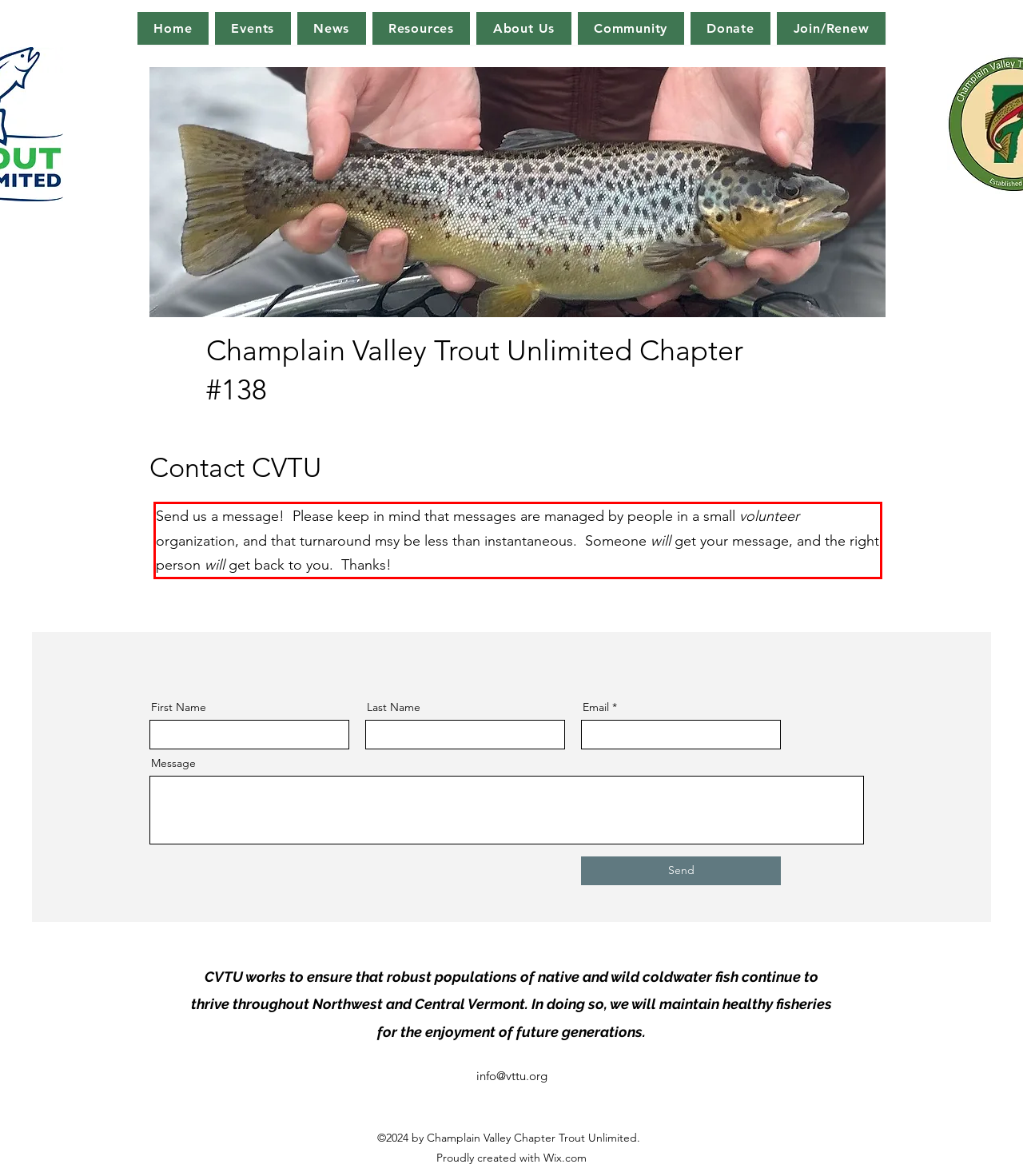Analyze the screenshot of the webpage and extract the text from the UI element that is inside the red bounding box.

Send us a message! Please keep in mind that messages are managed by people in a small volunteer organization, and that turnaround msy be less than instantaneous. Someone will get your message, and the right person will get back to you. Thanks!